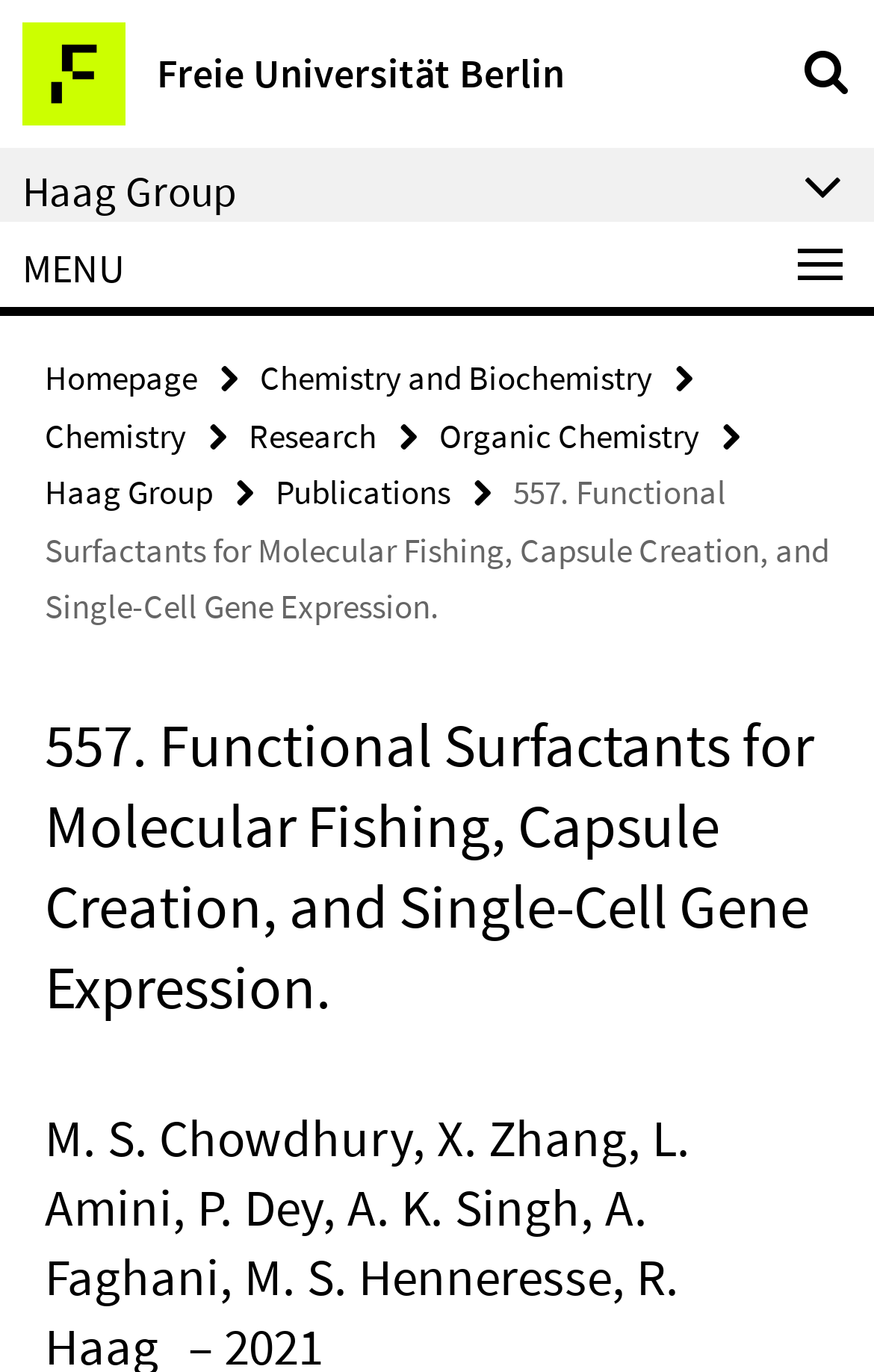Determine the bounding box coordinates for the UI element with the following description: "Haag Group". The coordinates should be four float numbers between 0 and 1, represented as [left, top, right, bottom].

[0.051, 0.343, 0.244, 0.374]